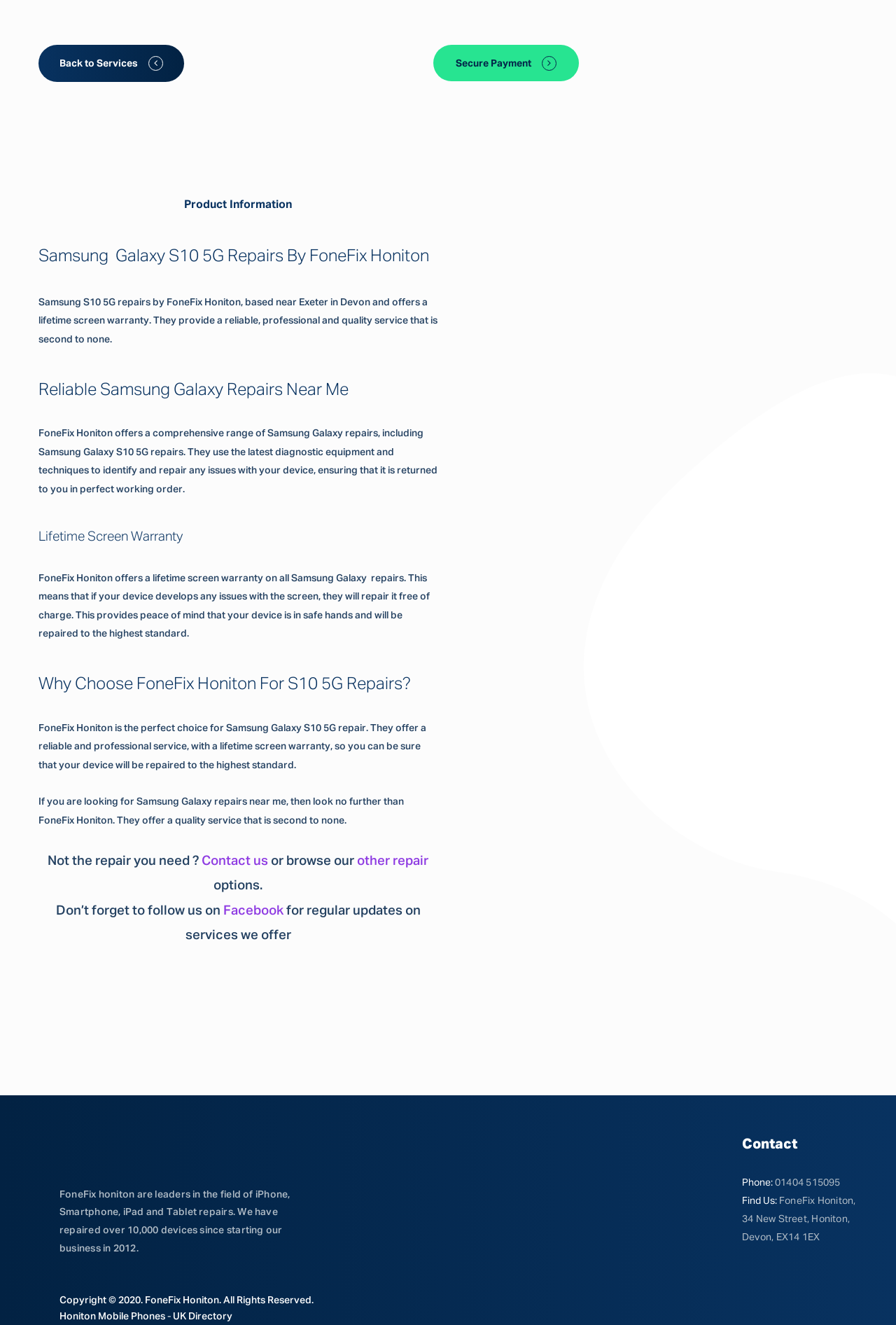What is the business of FoneFix Honiton?
Provide a detailed and extensive answer to the question.

According to the webpage, FoneFix Honiton is a leader in the field of iPhone, Smartphone, iPad and Tablet repairs, which is mentioned in the StaticText element.